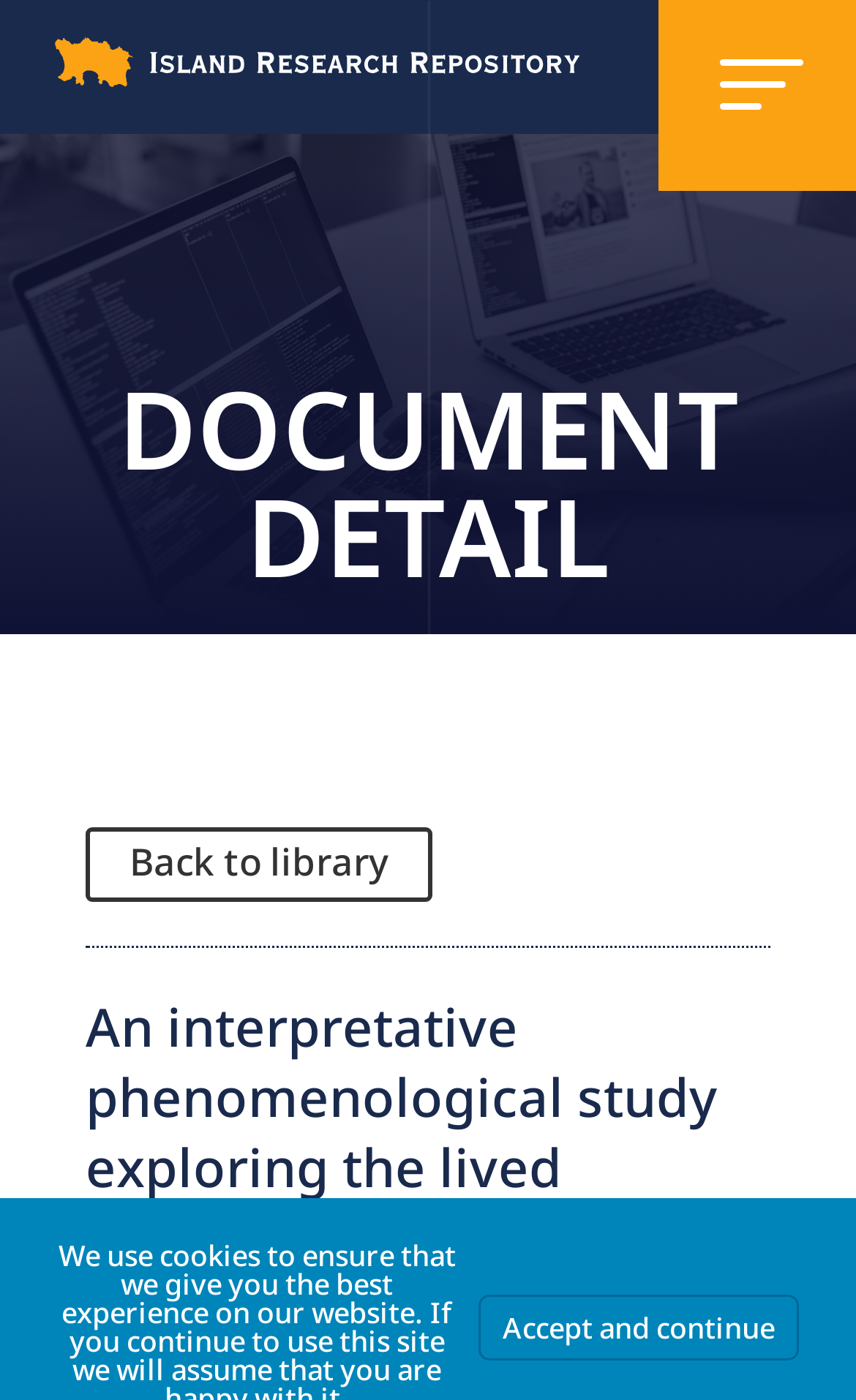Extract the main title from the webpage and generate its text.

An interpretative phenomenological study exploring the lived experiences of women who have succeeded into senior leadership positions